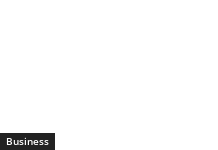Offer a detailed caption for the image presented.

The image presents a clean and minimalistic visual, likely representing a concept related to business or professional themes. It is positioned prominently within a layout that emphasizes its relevance to the content around it. Below the image, there's a link labeled "Business," indicating that this image is associated with business topics or articles.

This context suggests that the image serves as a visual anchor for discussions or articles, possibly highlighting trends, news, or innovations in the business sector. Its unobtrusive design allows it to complement written content effectively while inviting viewers to explore related topics within the same field.